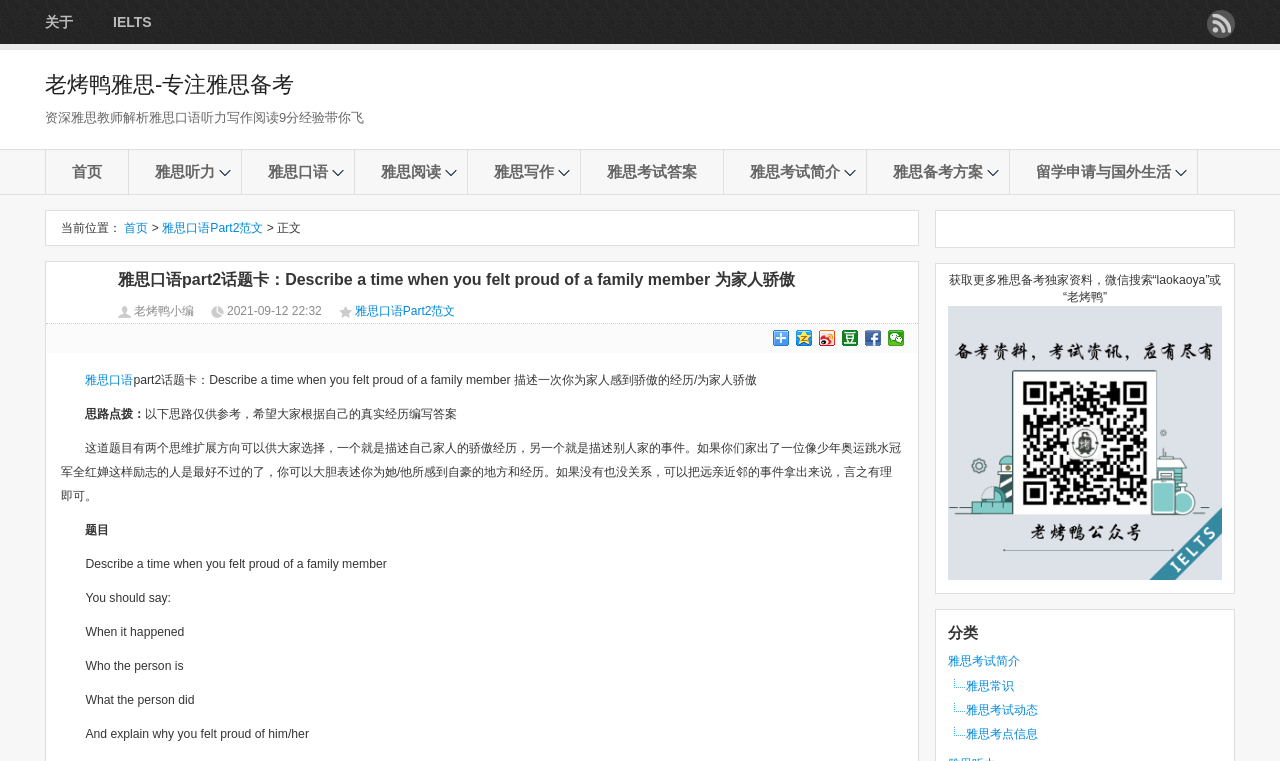How many links are there in the webpage's navigation menu?
Use the information from the image to give a detailed answer to the question.

The webpage's navigation menu has 12 links, including 首页, IELTS, 雅思听力, 雅思口语, 雅思阅读, 雅思写作, 雅思考试答案, 雅思考试简介, 雅思备考方案, and 留学申请与国外生活.